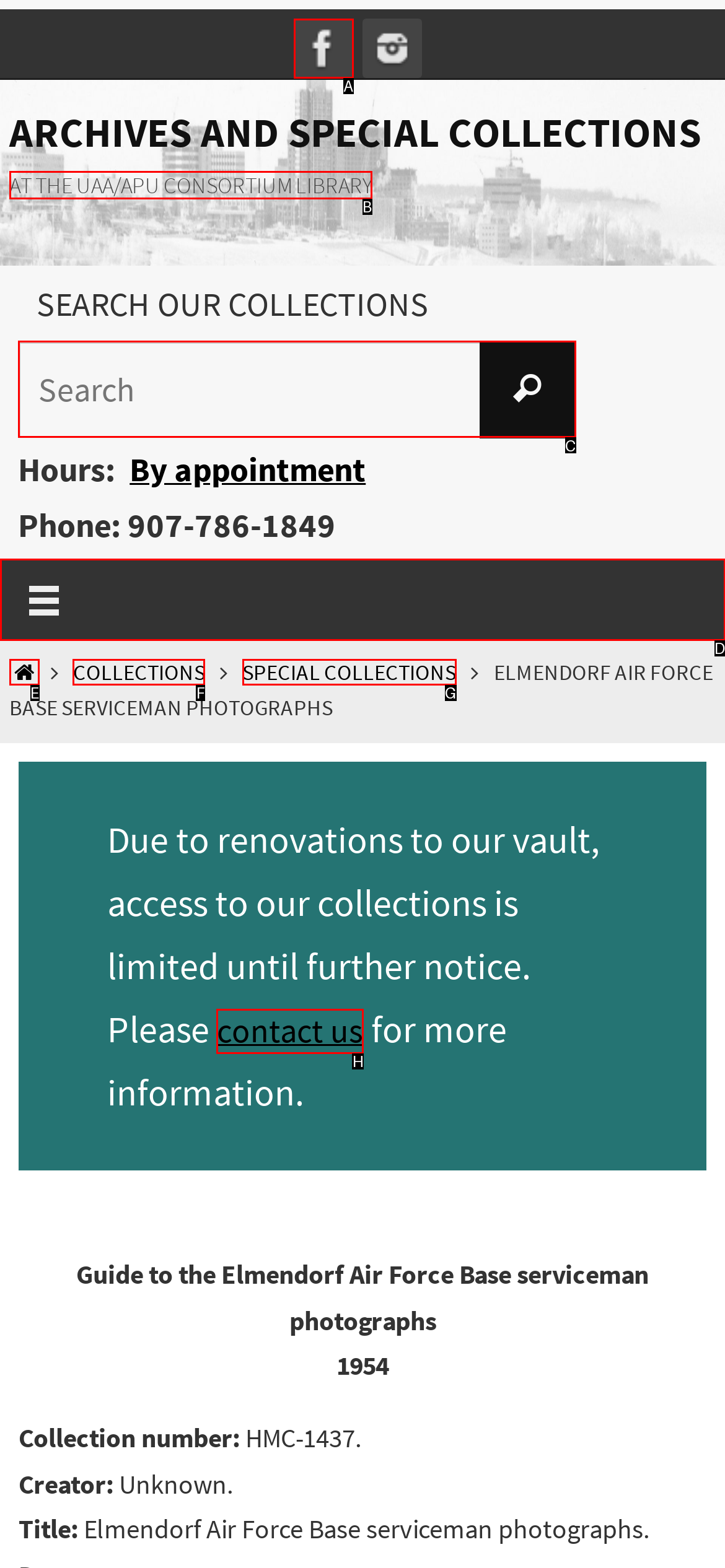Based on the description: cancercurehere, identify the matching HTML element. Reply with the letter of the correct option directly.

None